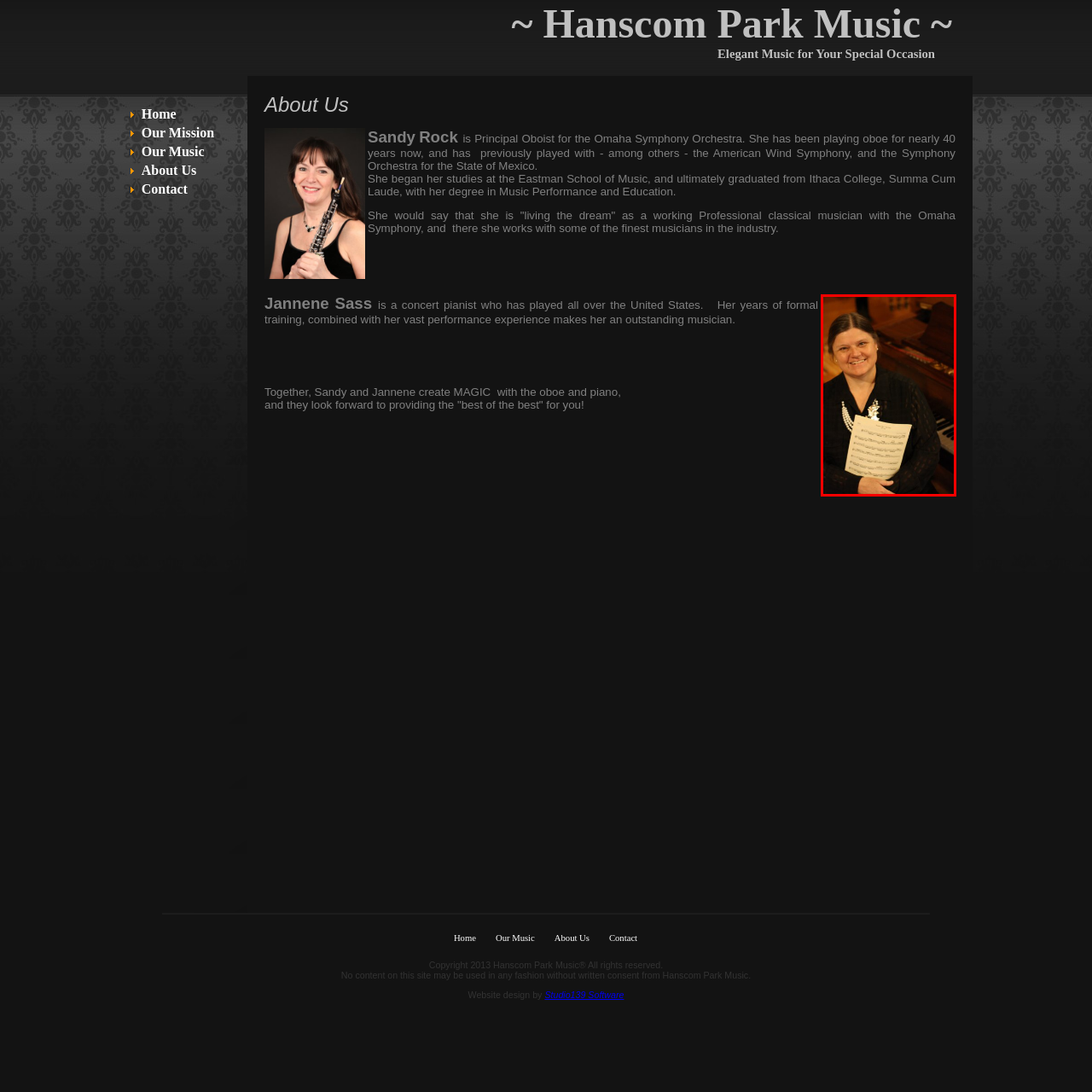What is the woman holding in the image?
Examine the image within the red bounding box and give a comprehensive response.

According to the caption, the woman is holding a sheet of music, which is likely related to her musical performance.